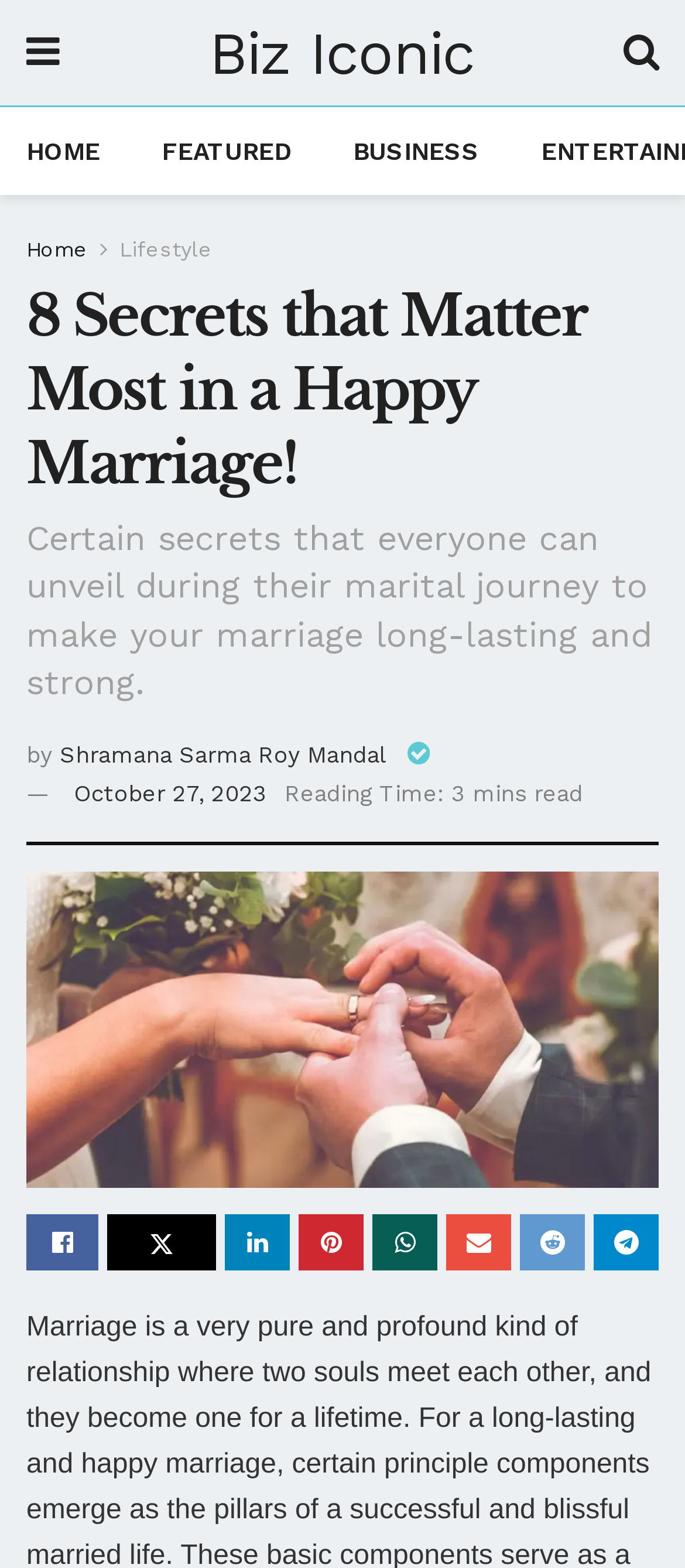Determine the bounding box coordinates of the clickable element to achieve the following action: 'read more articles by the same author'. Provide the coordinates as four float values between 0 and 1, formatted as [left, top, right, bottom].

[0.038, 0.151, 0.128, 0.167]